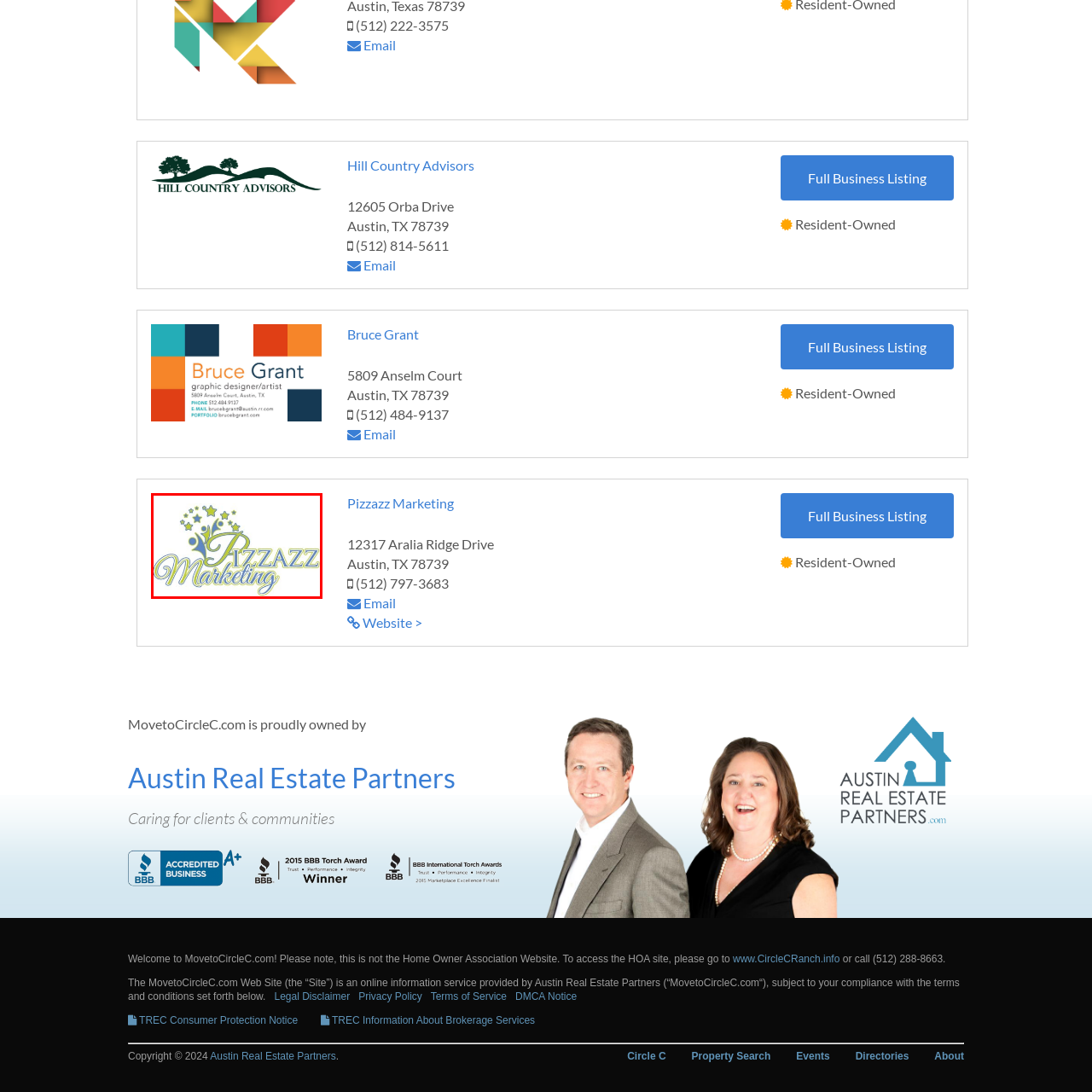What is symbolized by the colorful stars?
Concentrate on the part of the image that is enclosed by the red bounding box and provide a detailed response to the question.

The colorful stars in the logo symbolize creativity, which is one of the key aspects of the company's focus on innovative marketing solutions. The use of stars in the design conveys a sense of imagination and originality.